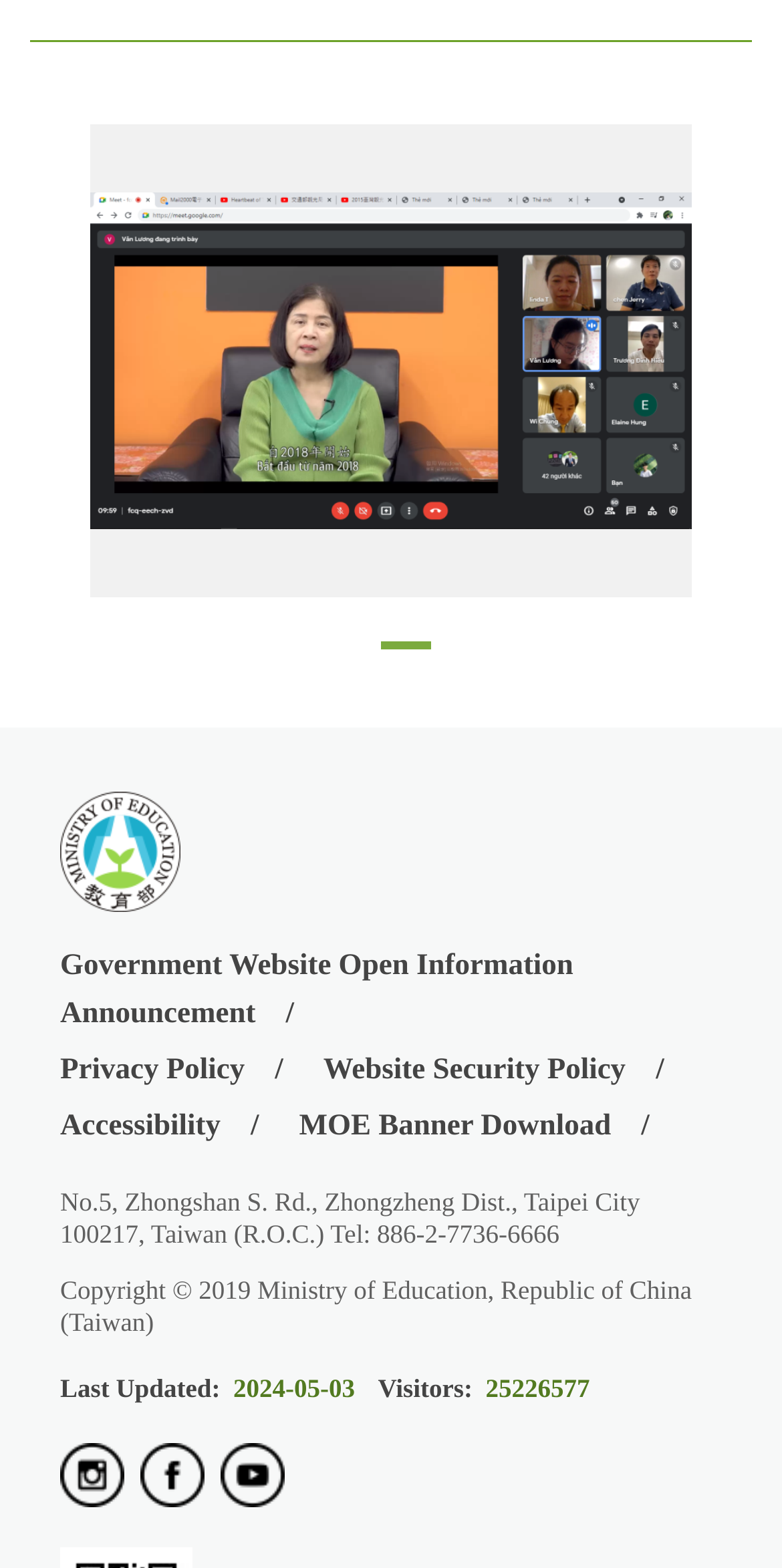Identify the bounding box coordinates of the clickable region required to complete the instruction: "Visit the Facebook page". The coordinates should be given as four float numbers within the range of 0 and 1, i.e., [left, top, right, bottom].

[0.179, 0.92, 0.262, 0.966]